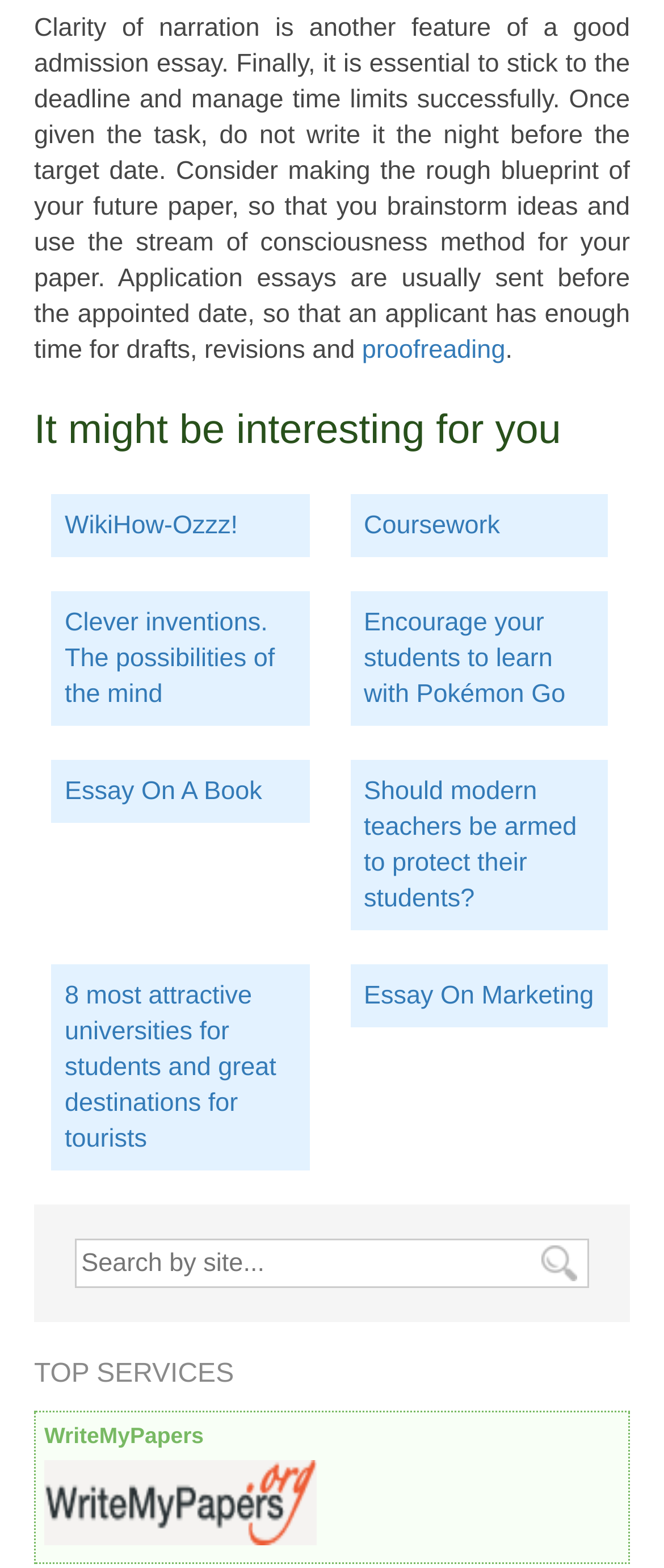Please identify the bounding box coordinates of the region to click in order to complete the task: "search by site". The coordinates must be four float numbers between 0 and 1, specified as [left, top, right, bottom].

[0.112, 0.79, 0.888, 0.821]